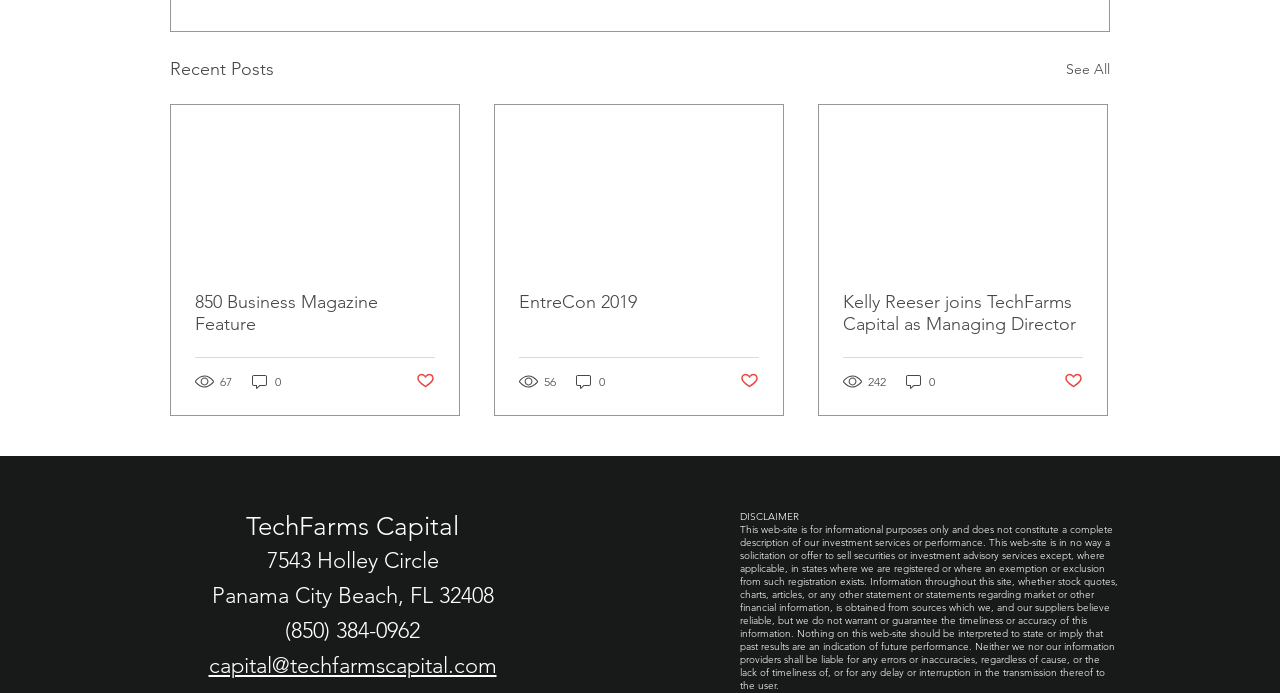Please analyze the image and give a detailed answer to the question:
How many views does the first post have?

The first post has a generic element containing the text '67 views', which indicates the number of views for that post.